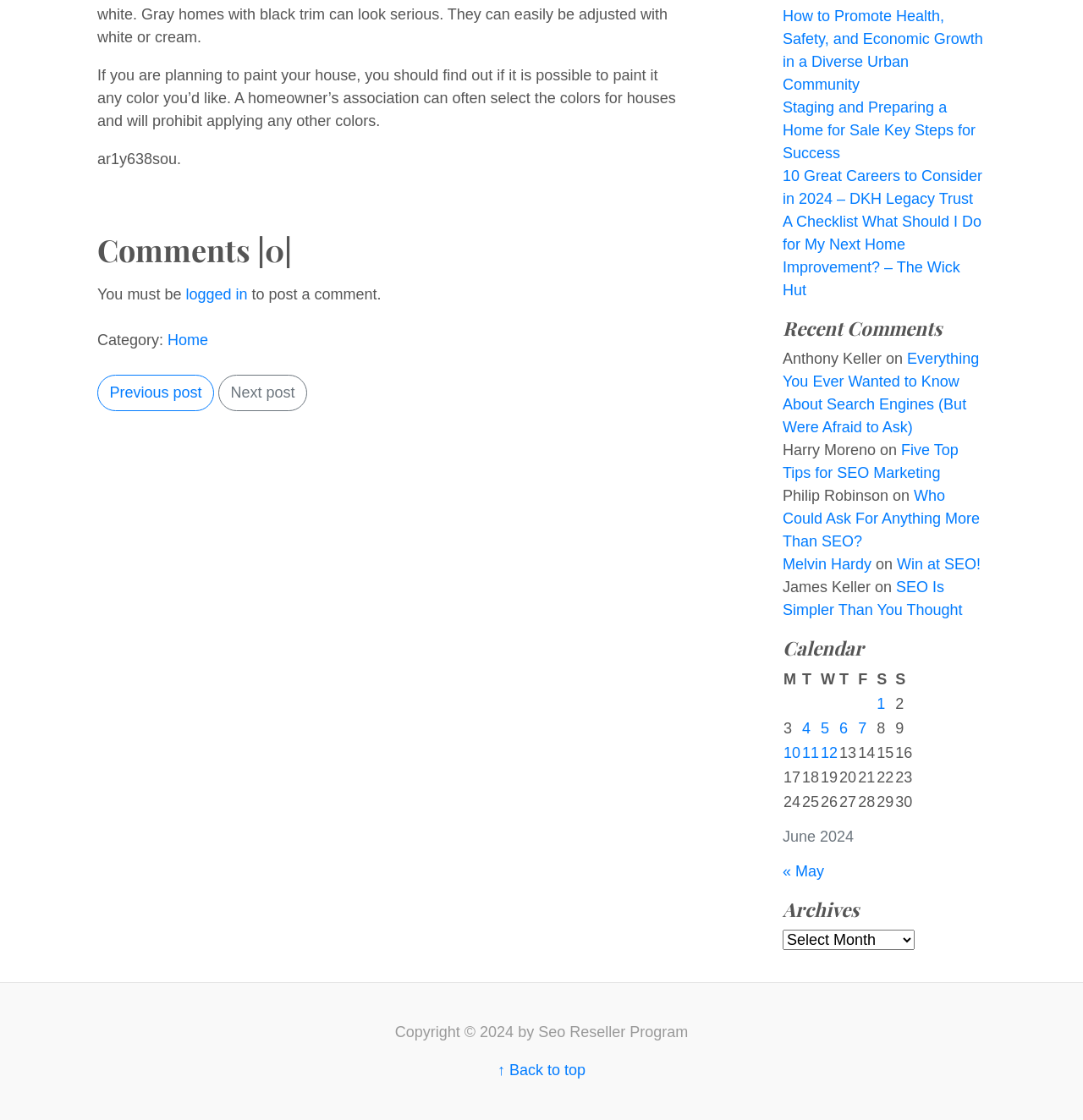Extract the bounding box coordinates for the UI element described as: "Home".

[0.155, 0.296, 0.192, 0.311]